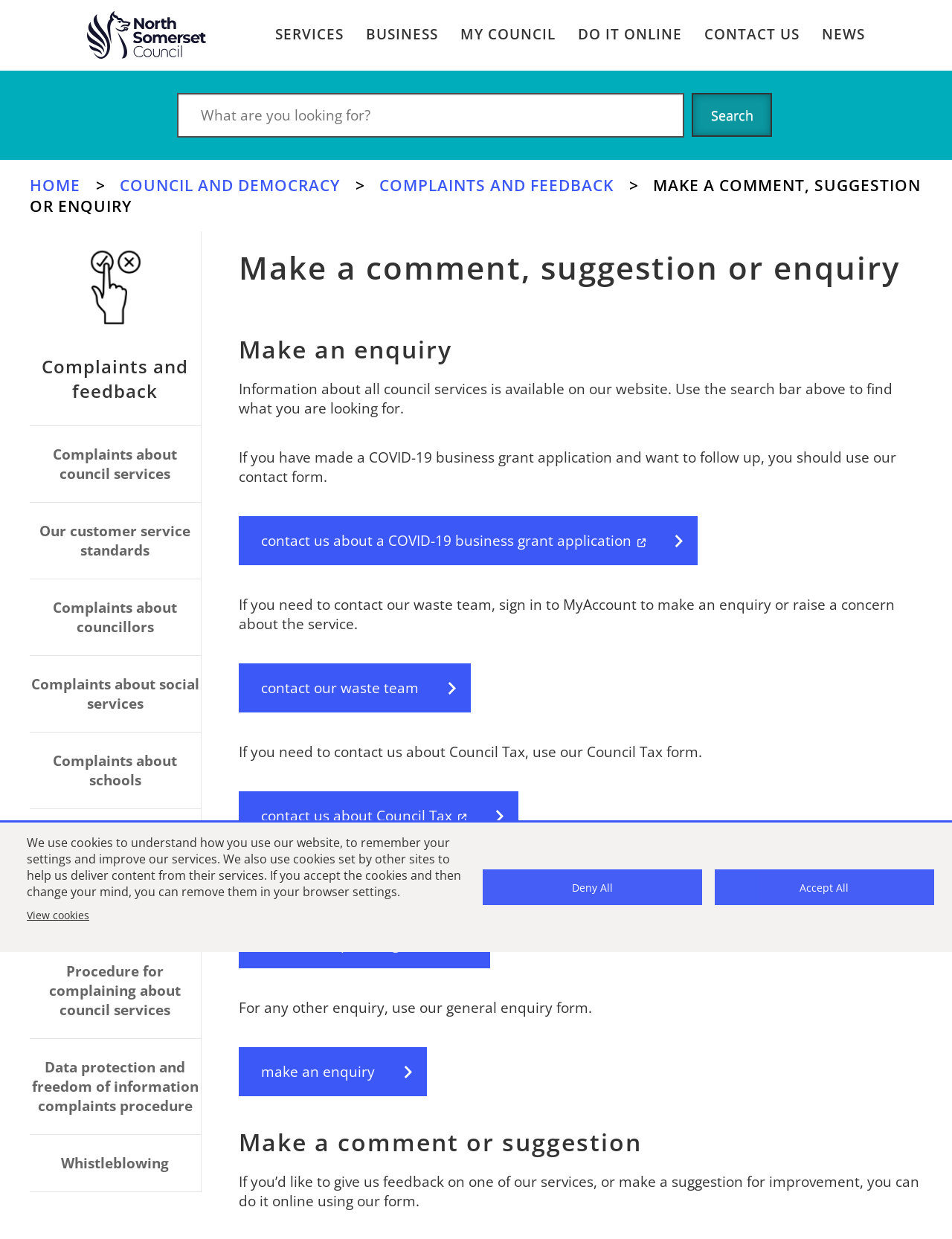Determine the bounding box for the described UI element: "Do it online".

[0.607, 0.02, 0.716, 0.037]